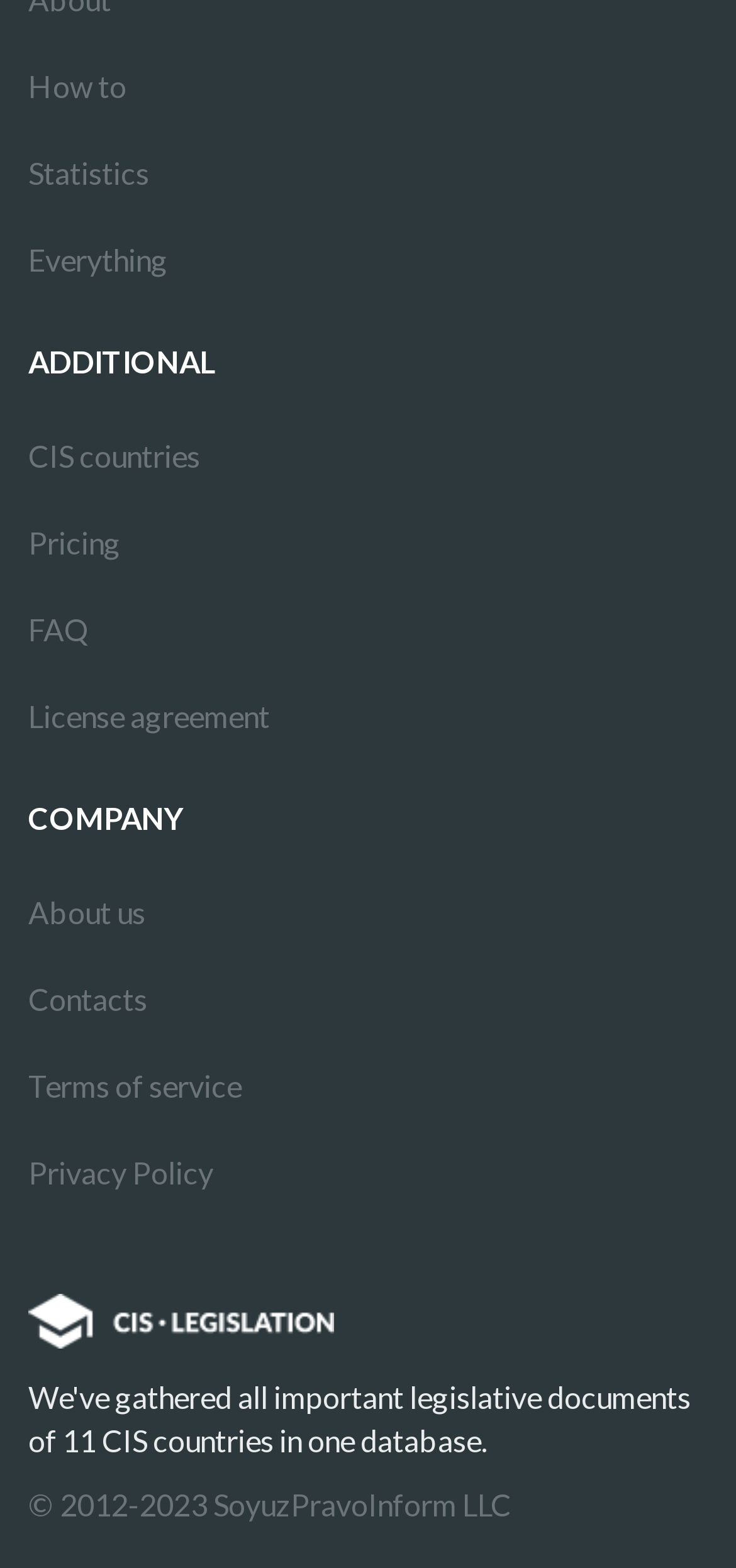Determine the bounding box coordinates of the clickable element to achieve the following action: 'Read 'FAQ''. Provide the coordinates as four float values between 0 and 1, formatted as [left, top, right, bottom].

[0.038, 0.374, 0.962, 0.43]